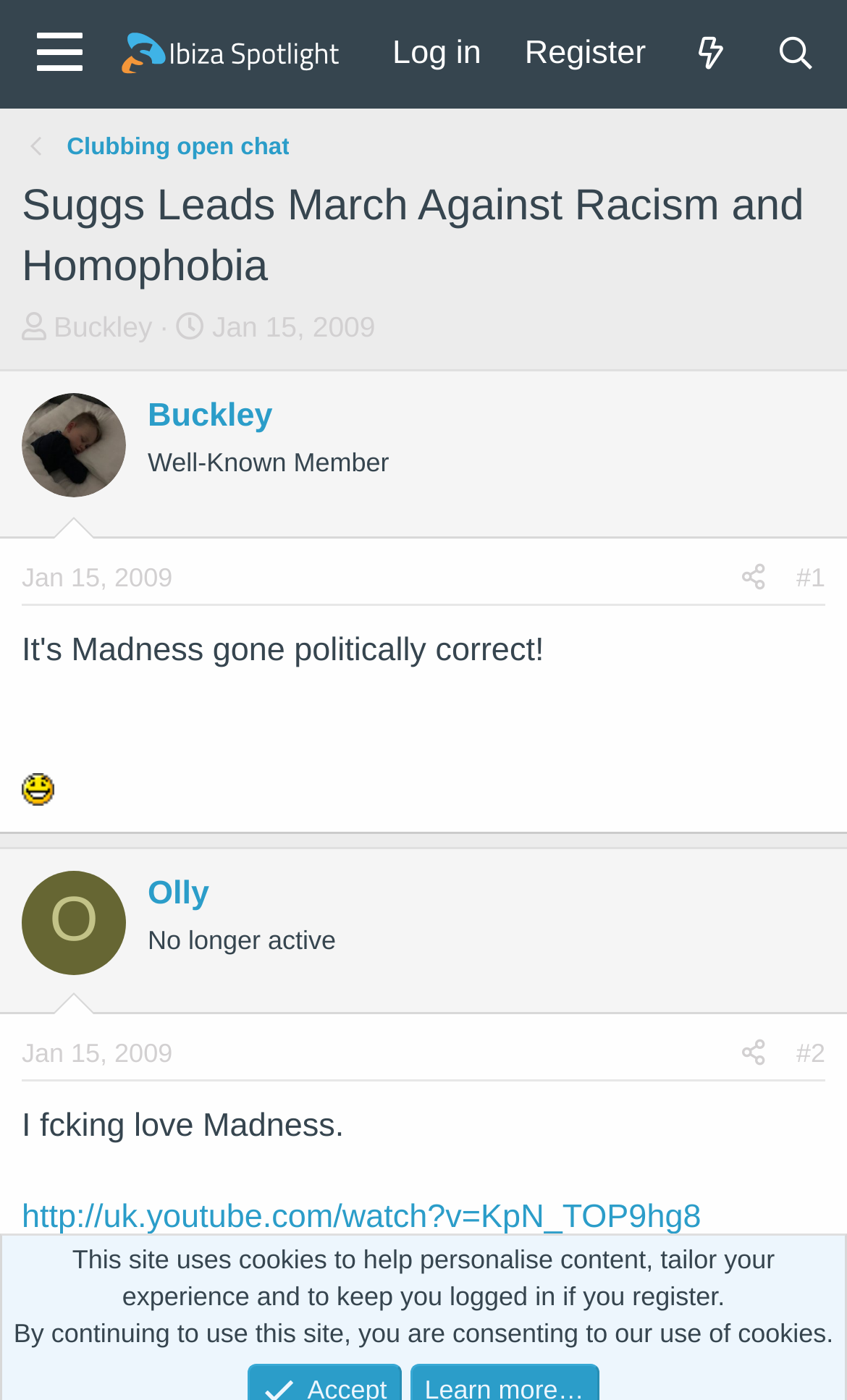Using the element description: "parent_node: Log in aria-label="Menu"", determine the bounding box coordinates for the specified UI element. The coordinates should be four float numbers between 0 and 1, [left, top, right, bottom].

[0.01, 0.0, 0.13, 0.077]